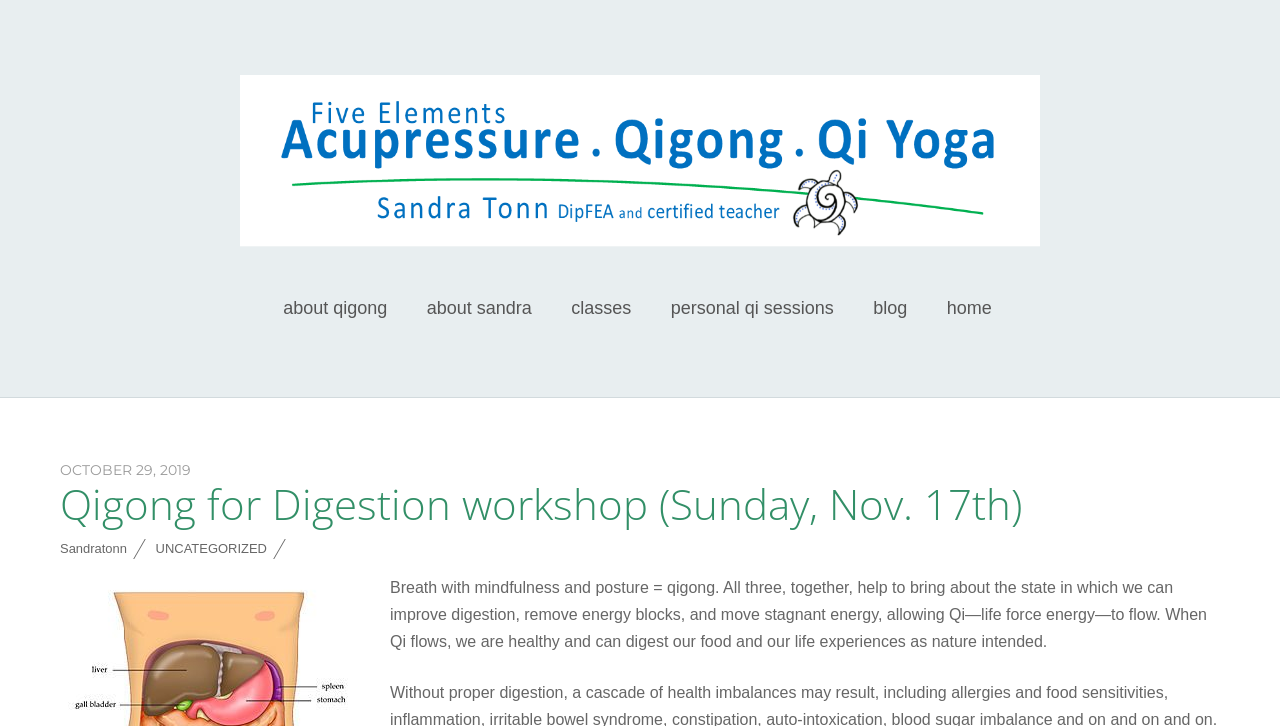Kindly provide the bounding box coordinates of the section you need to click on to fulfill the given instruction: "read blog posts".

[0.671, 0.404, 0.721, 0.443]